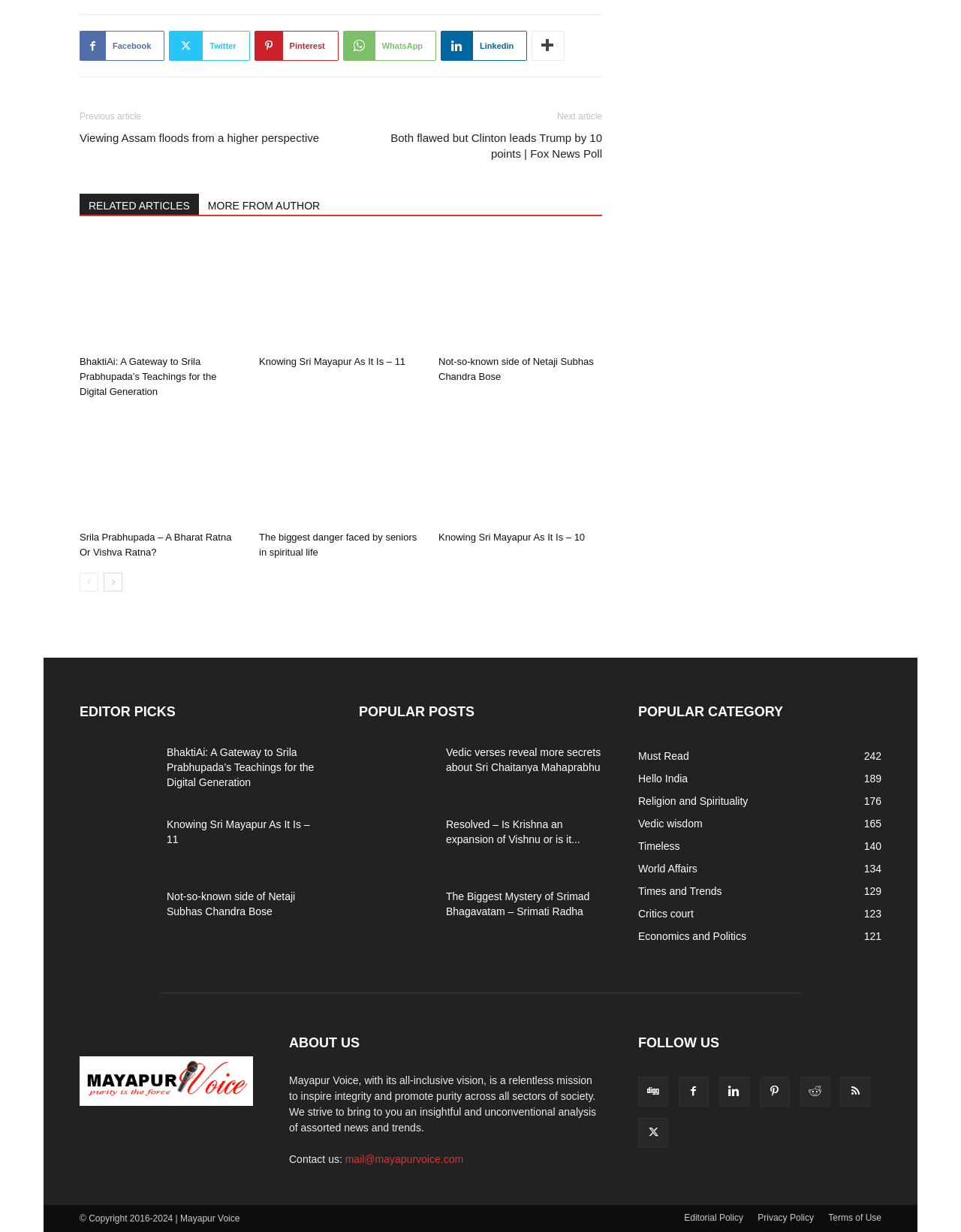How many links are in the POPULAR POSTS section? From the image, respond with a single word or brief phrase.

3